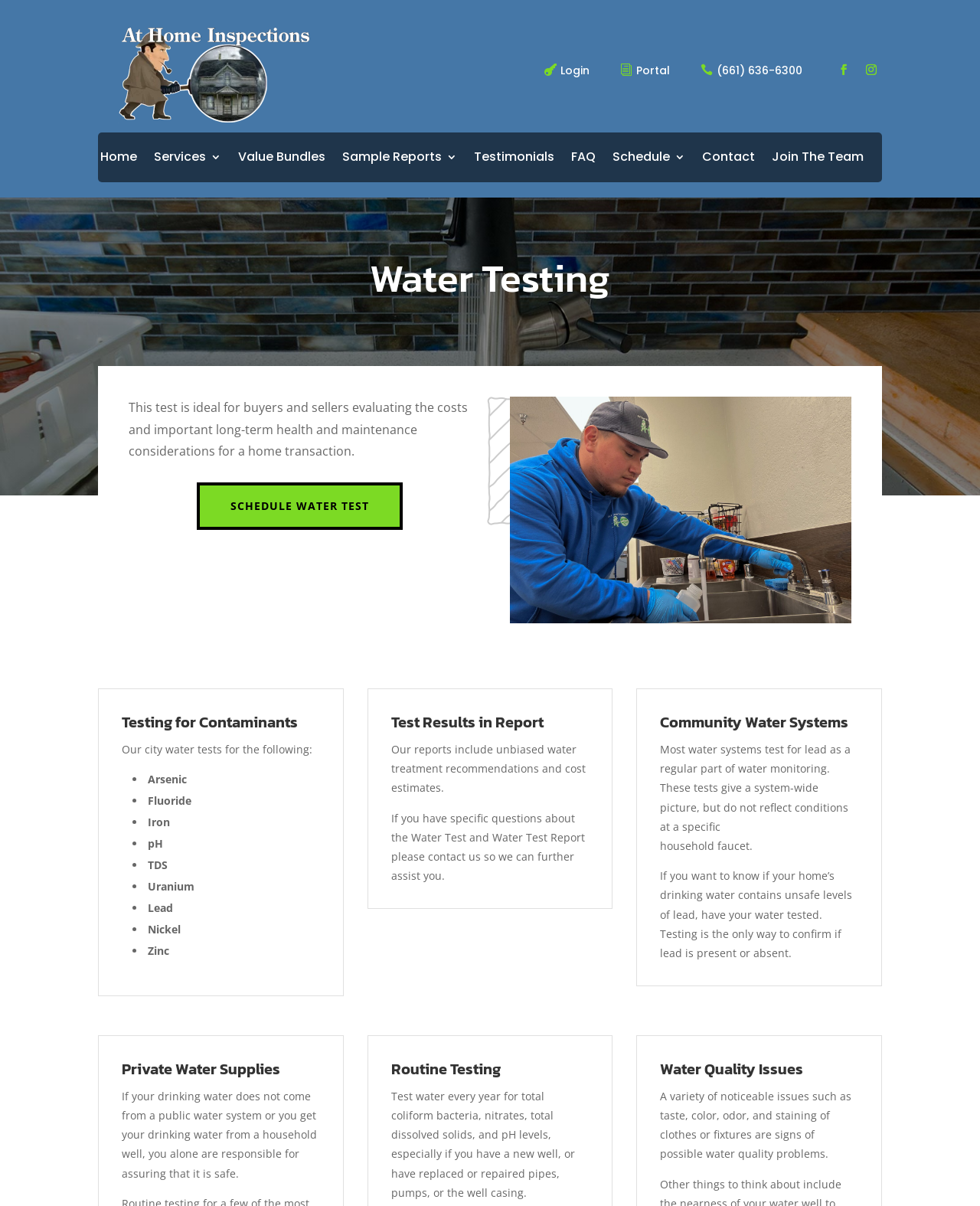Deliver a detailed narrative of the webpage's visual and textual elements.

The webpage is about water testing services provided by At Home Inspections. At the top, there is a logo image and a navigation menu with links to "Login", "Portal", and a phone number "(661) 636-6300". Below the navigation menu, there are social media links and a main navigation menu with links to "Home", "Value Bundles", "Sample Reports", "Testimonials", "FAQ", "Schedule", "Contact", and "Join The Team".

The main content of the webpage is divided into three sections. The first section has a heading "Water Testing" and describes the importance of water testing for home buyers and sellers. There is a call-to-action button "SCHEDULE WATER TEST $" and two images.

The second section has a heading "Testing for Contaminants" and lists the contaminants that are tested for, including Arsenic, Fluoride, Iron, pH, TDS, Uranium, Lead, Nickel, and Zinc.

The third section is divided into three sub-sections. The first sub-section has a heading "Test Results in Report" and describes what is included in the test report. The second sub-section has a heading "Community Water Systems" and discusses the importance of testing for lead in community water systems. The third sub-section has a heading "Private Water Supplies" and emphasizes the responsibility of homeowners to ensure the safety of their drinking water. There are also headings for "Routine Testing" and "Water Quality Issues" with corresponding descriptions.

Overall, the webpage provides information about the importance of water testing and the services provided by At Home Inspections.